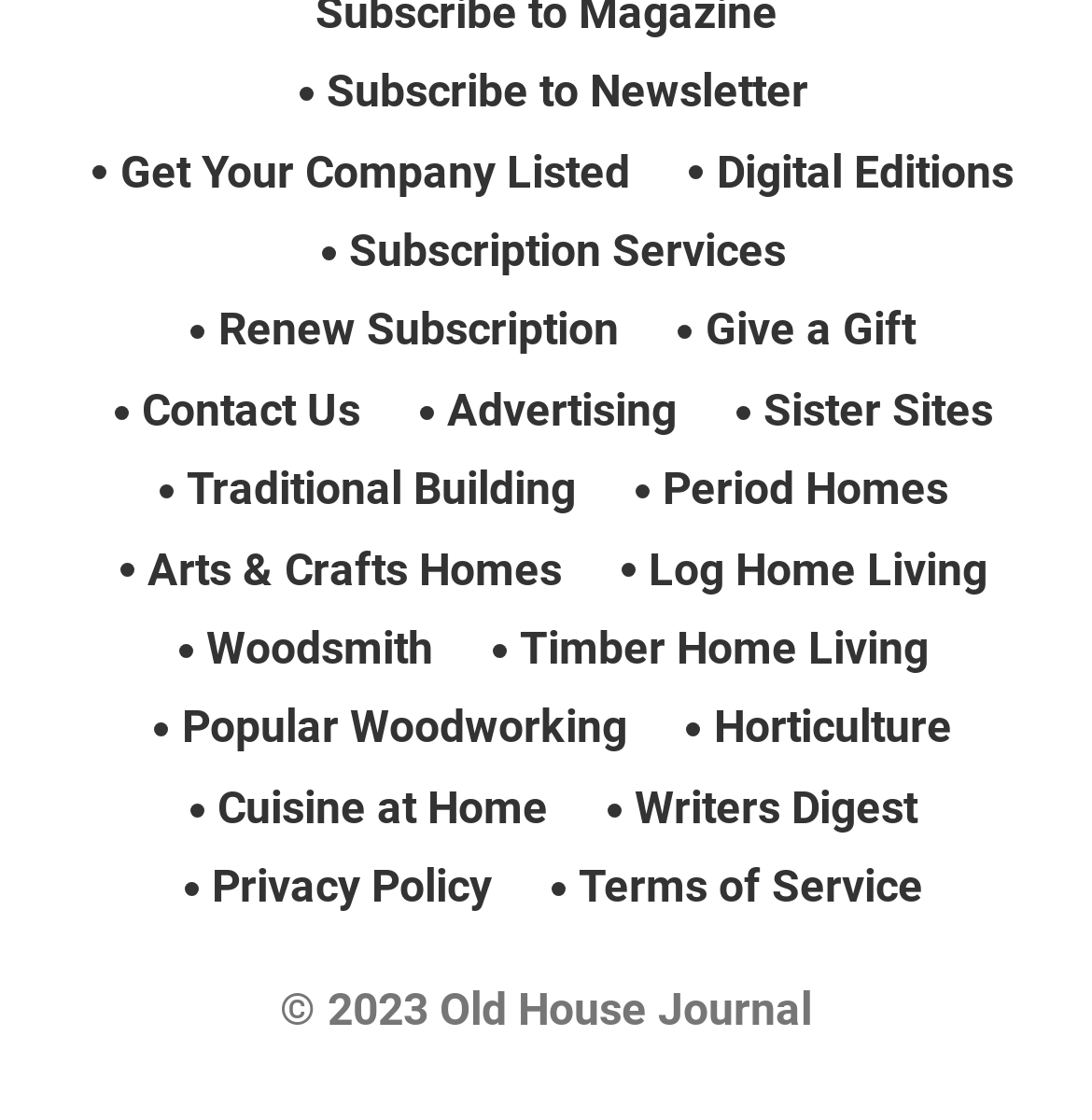Examine the image and give a thorough answer to the following question:
What is the copyright year?

I found the copyright information at the bottom of the webpage, which is '© 2023 Old House Journal'. The copyright year is 2023.